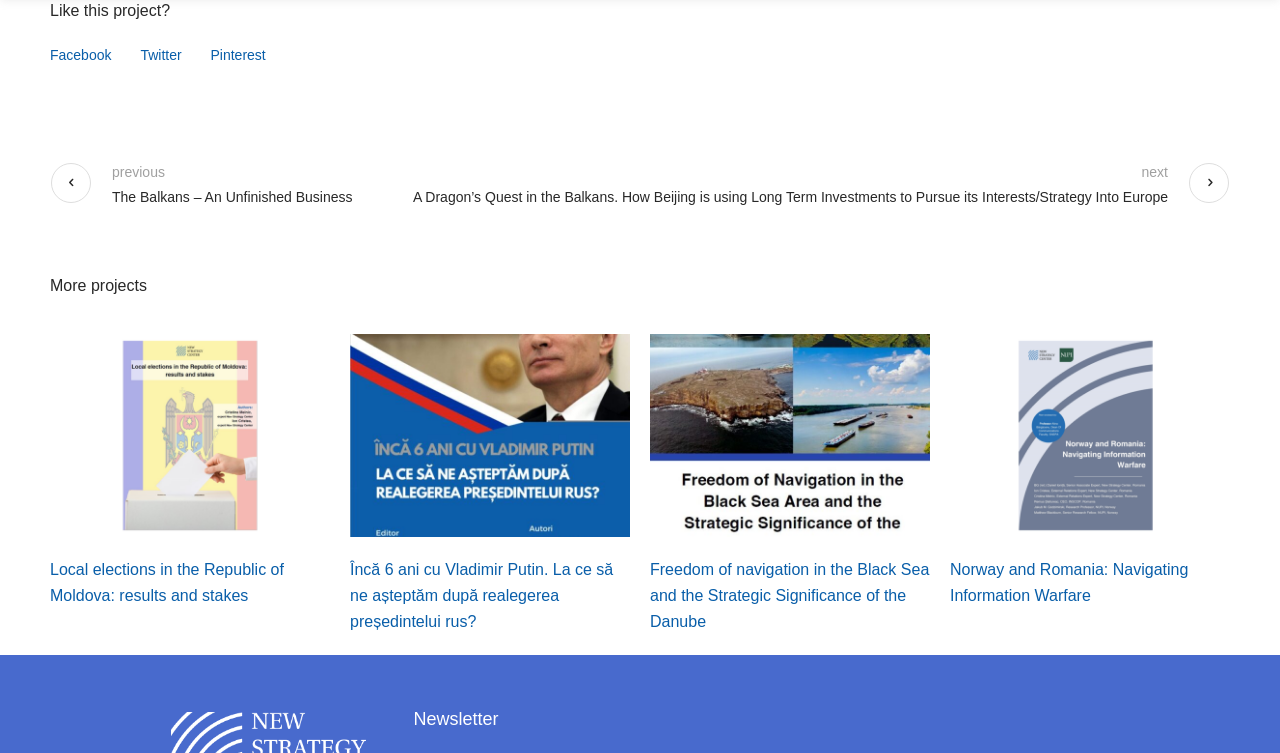Find the bounding box coordinates of the clickable area that will achieve the following instruction: "Go to 'More projects' section".

[0.039, 0.363, 0.961, 0.398]